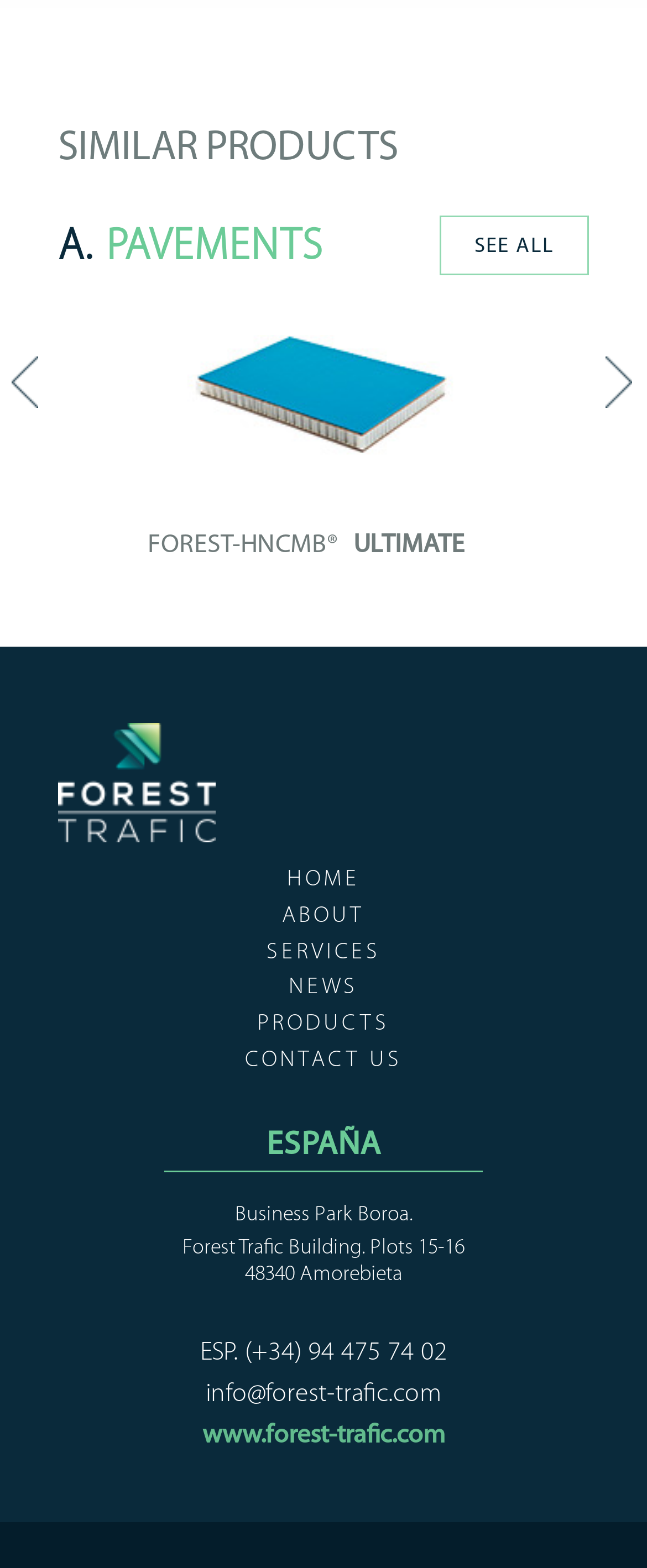Give a one-word or short-phrase answer to the following question: 
What is the company name?

FOREST TRAFIC